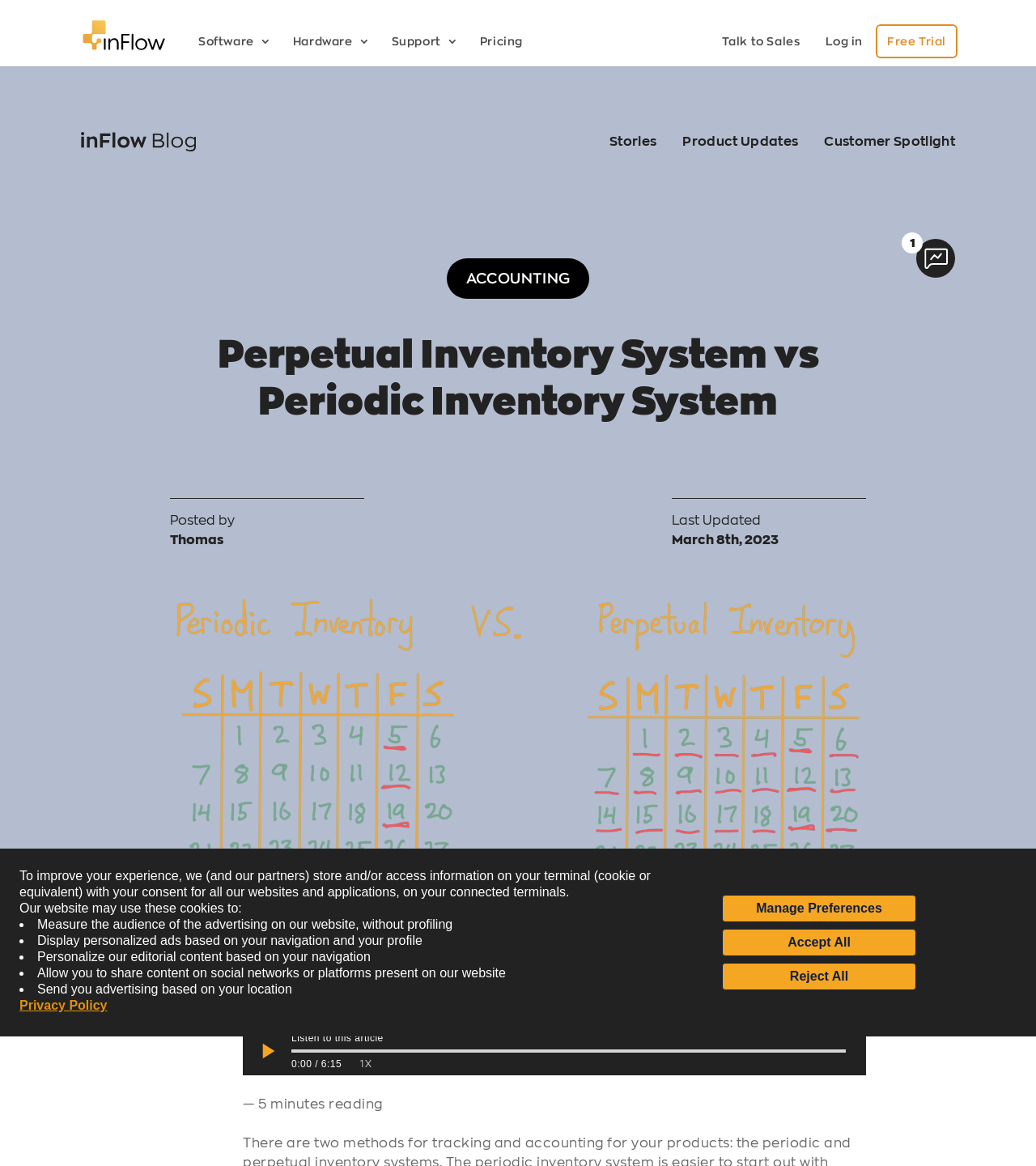Provide the bounding box coordinates in the format (top-left x, top-left y, bottom-right x, bottom-right y). All values are floating point numbers between 0 and 1. Determine the bounding box coordinate of the UI element described as: Support

[0.365, 0.025, 0.451, 0.046]